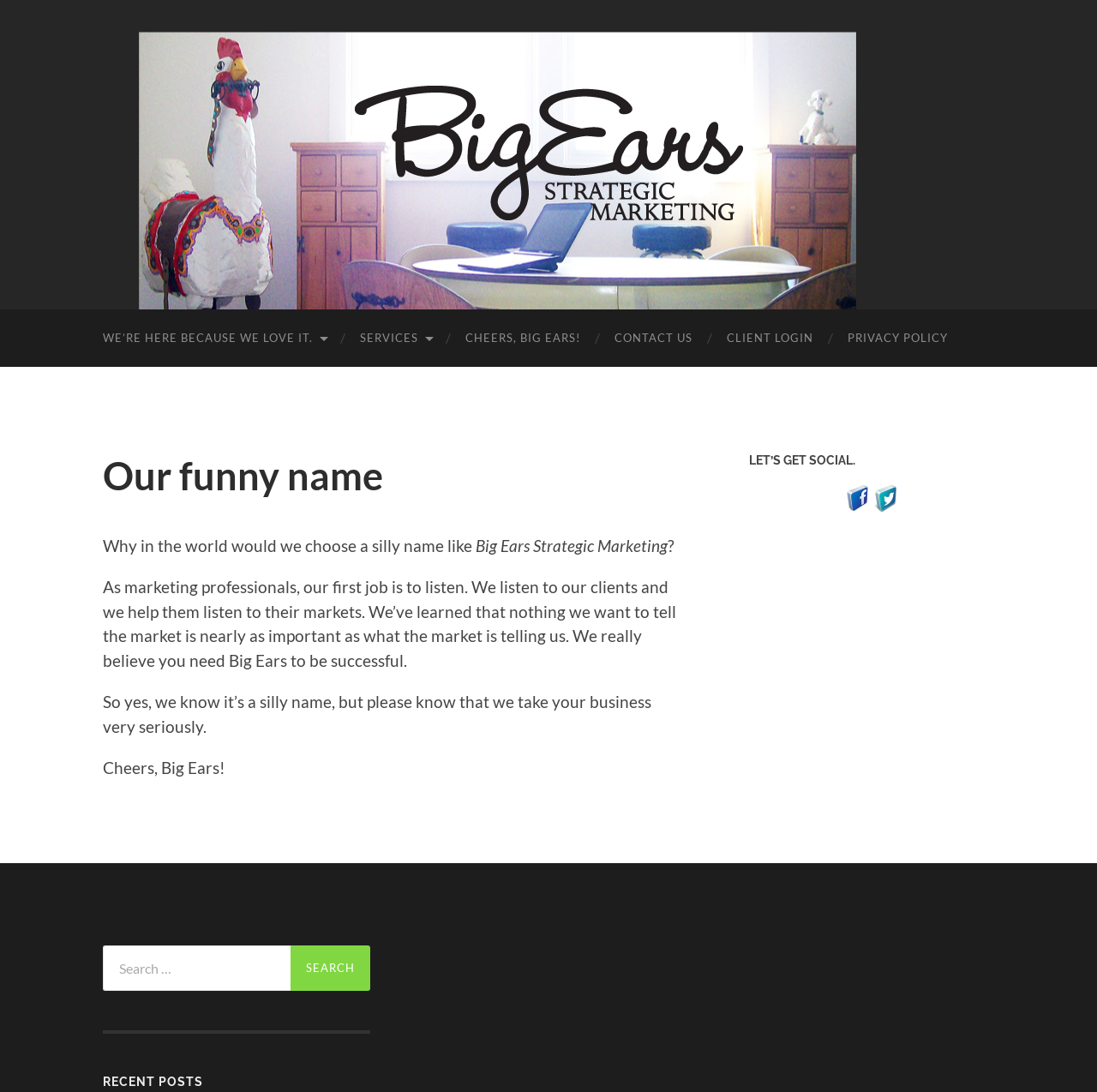Can you specify the bounding box coordinates of the area that needs to be clicked to fulfill the following instruction: "Visit Us On Facebook"?

[0.769, 0.456, 0.795, 0.471]